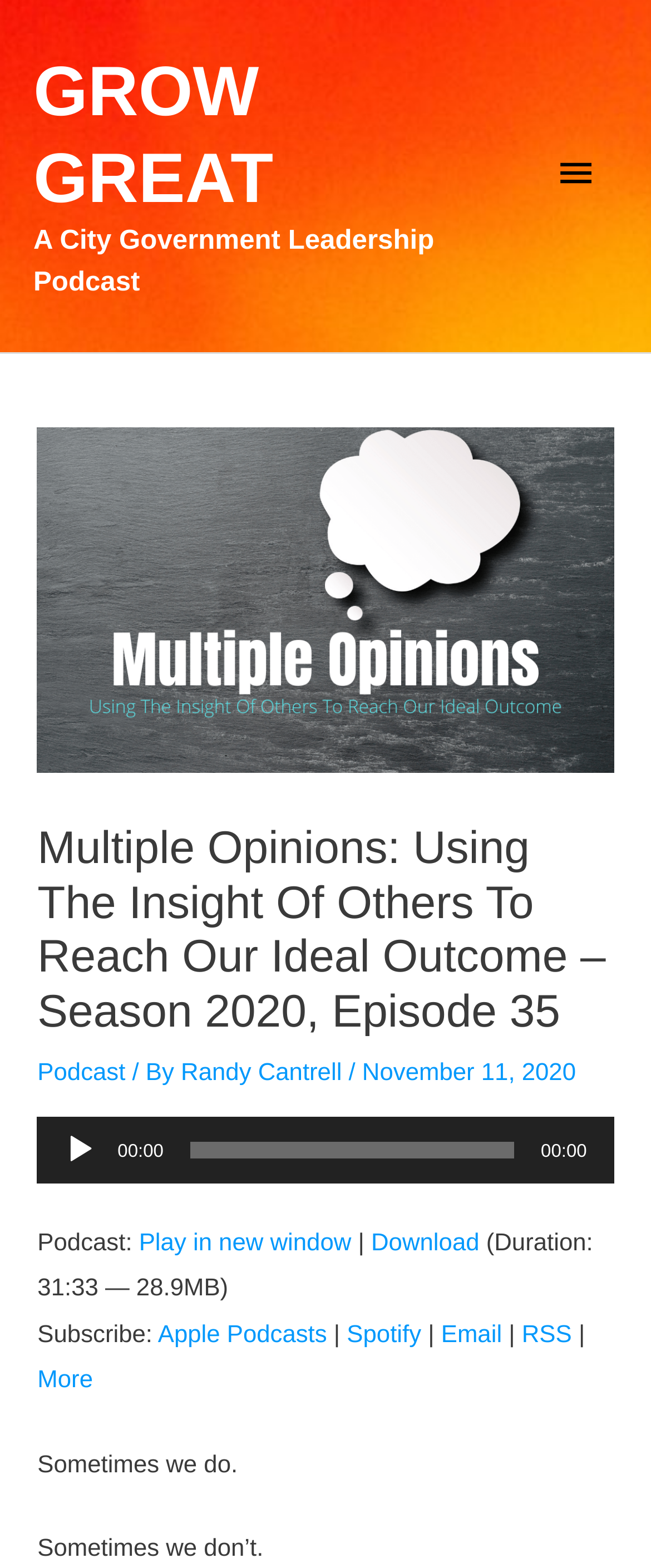Please identify the bounding box coordinates of the clickable area that will allow you to execute the instruction: "Click the 'More' link".

[0.058, 0.872, 0.143, 0.889]